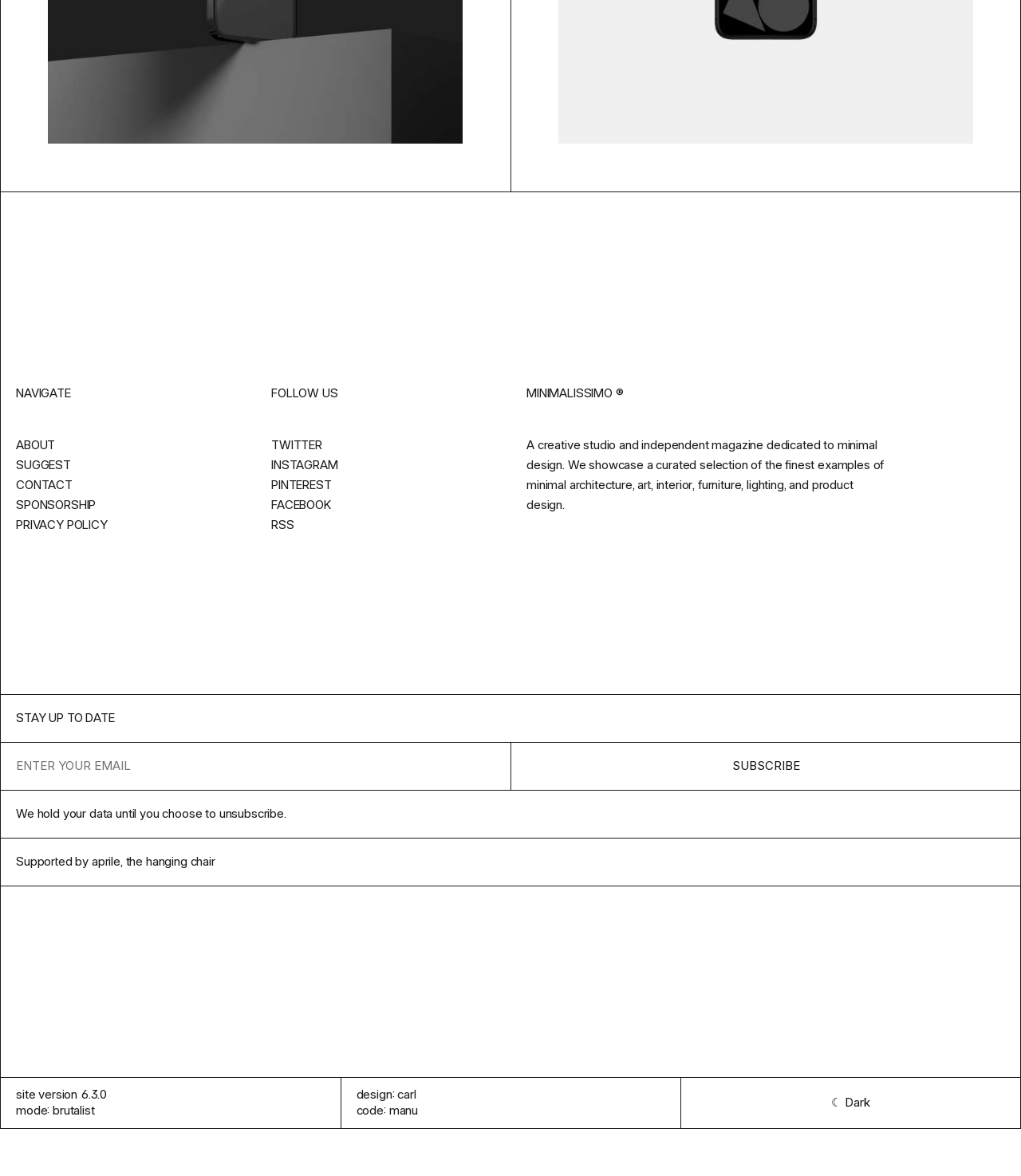Indicate the bounding box coordinates of the clickable region to achieve the following instruction: "Learn more about minimal design."

[0.516, 0.372, 0.866, 0.436]